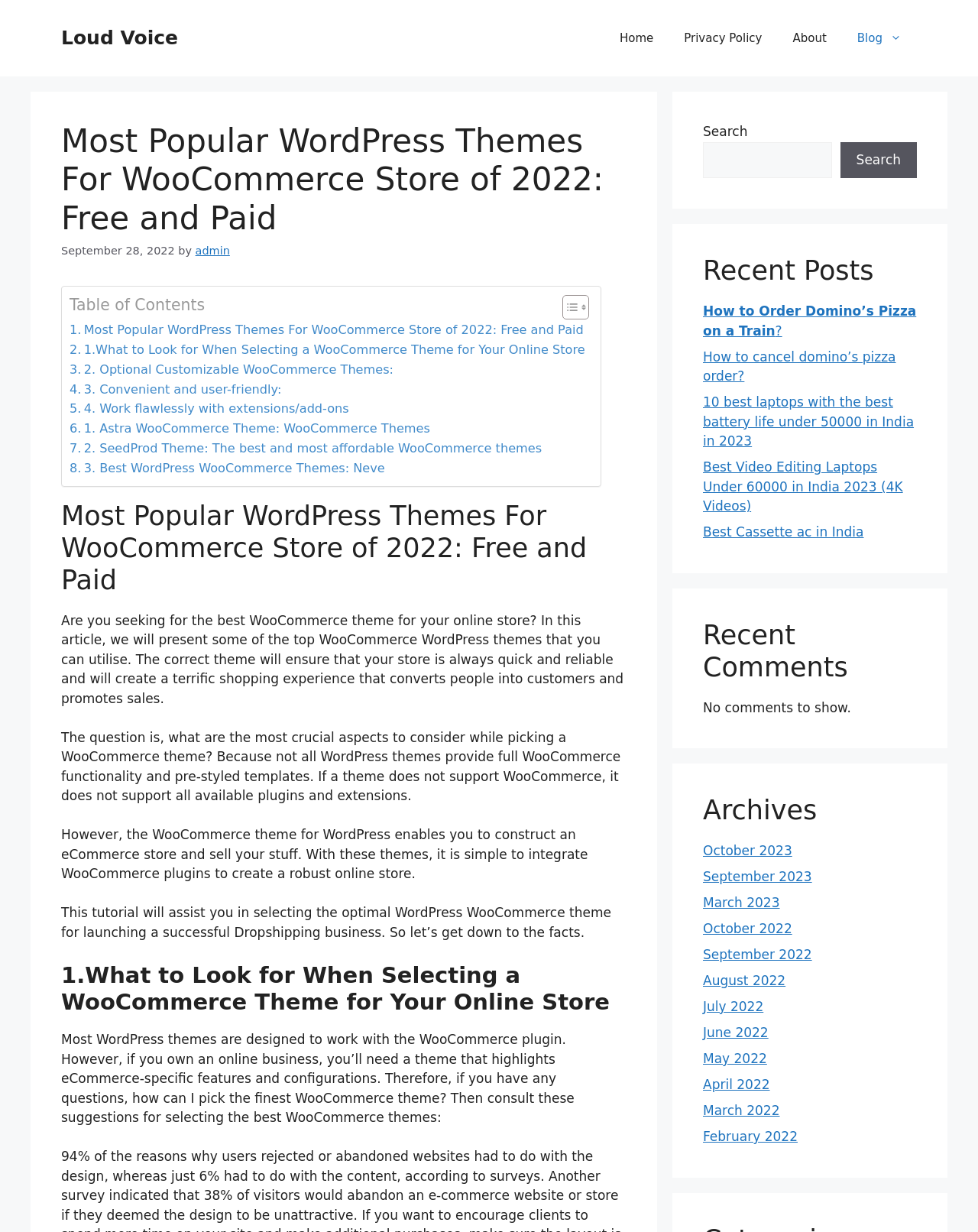Please reply with a single word or brief phrase to the question: 
What is the date of the article?

September 28, 2022